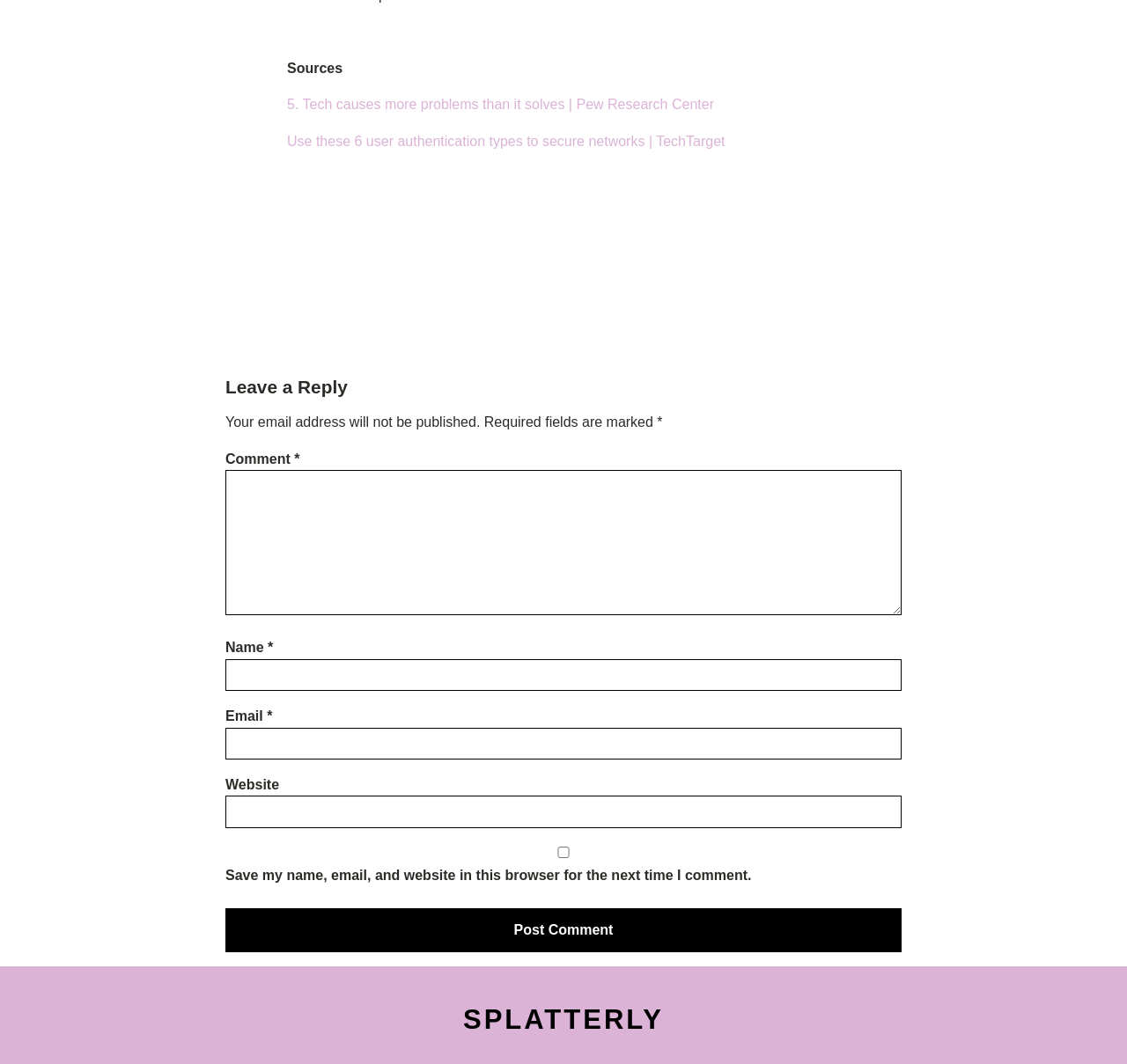How many textboxes are required? Please answer the question using a single word or phrase based on the image.

3